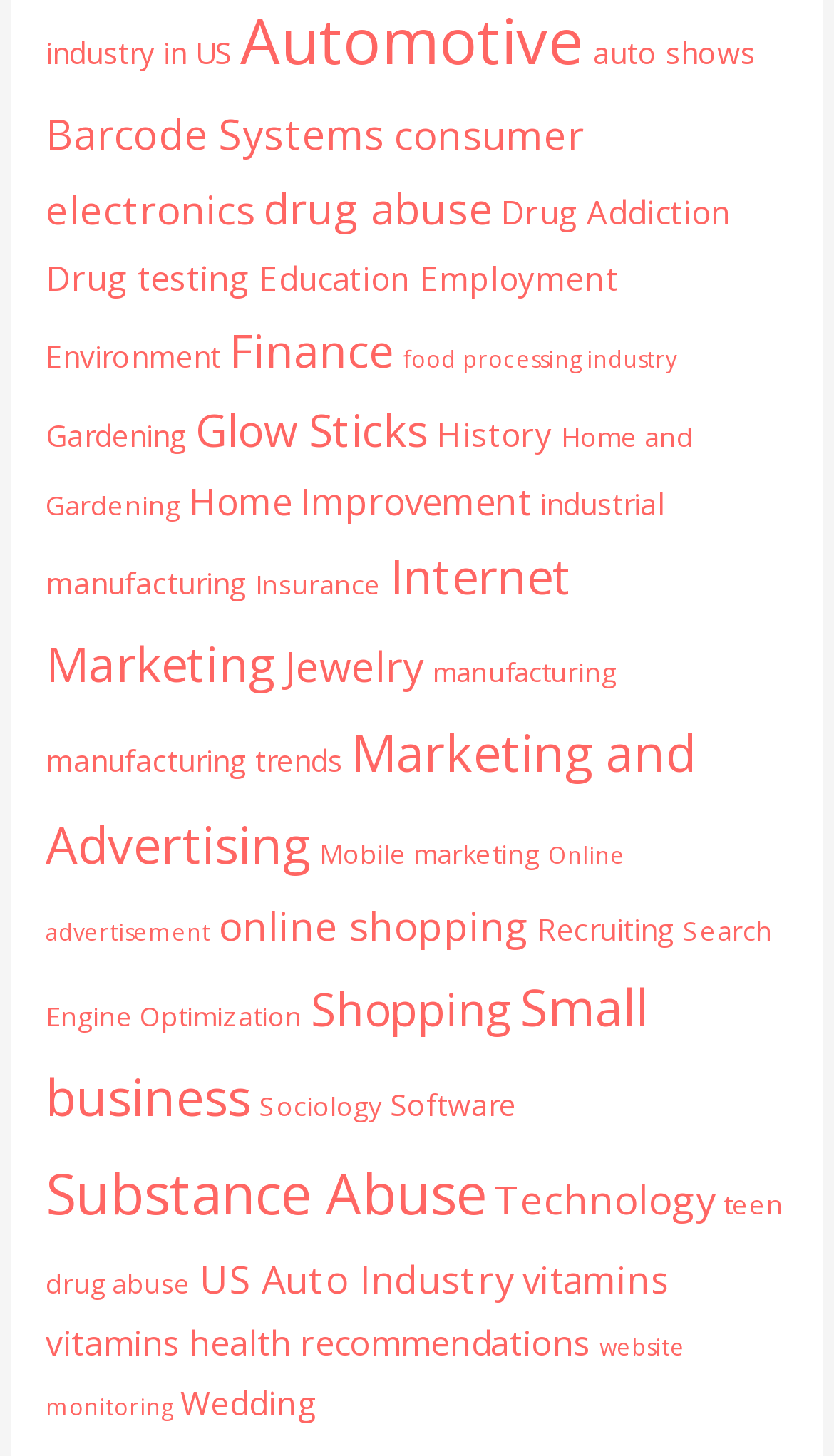Find the bounding box coordinates for the HTML element described in this sentence: "vitamins". Provide the coordinates as four float numbers between 0 and 1, in the format [left, top, right, bottom].

[0.627, 0.861, 0.801, 0.895]